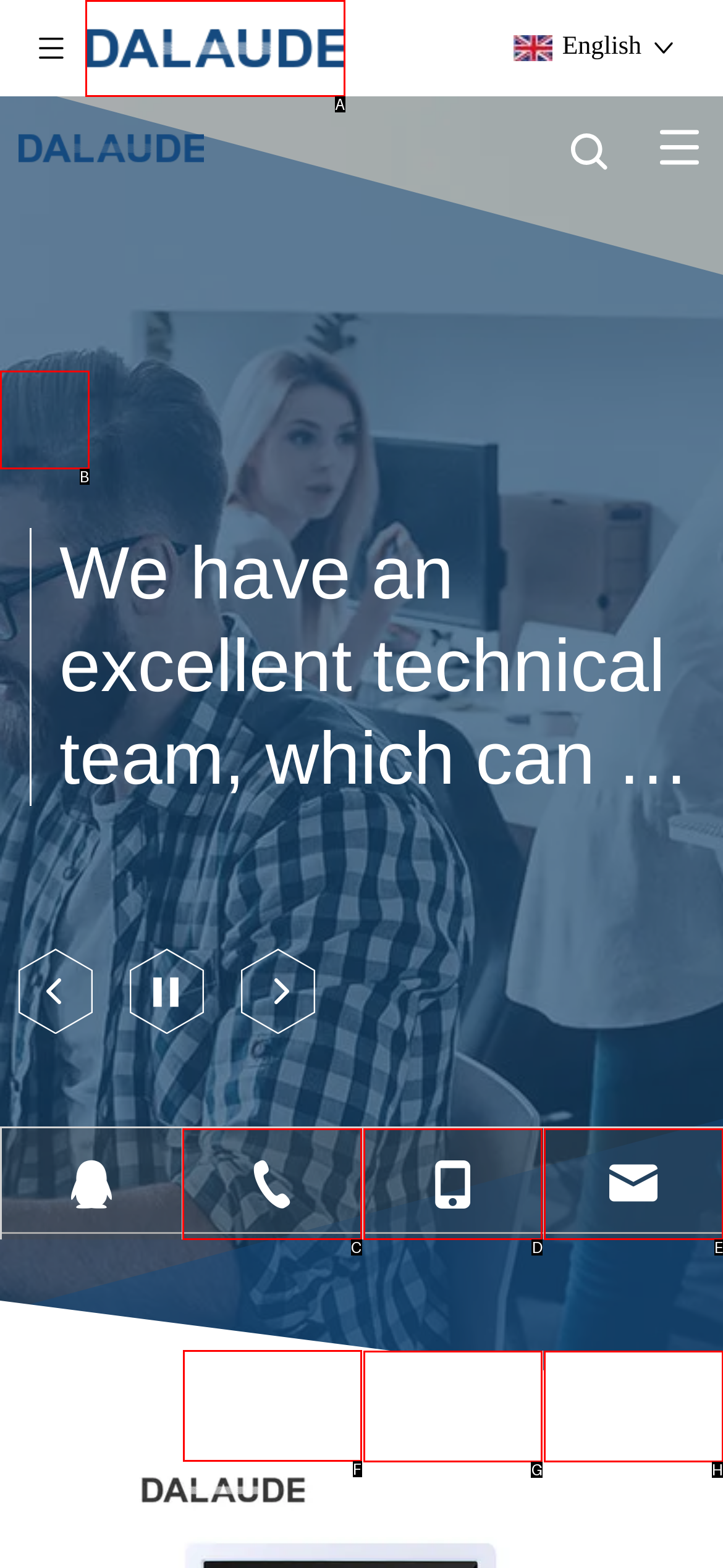Identify the letter of the UI element you need to select to accomplish the task: Call DALAUDE at +86-757-82505297.
Respond with the option's letter from the given choices directly.

F